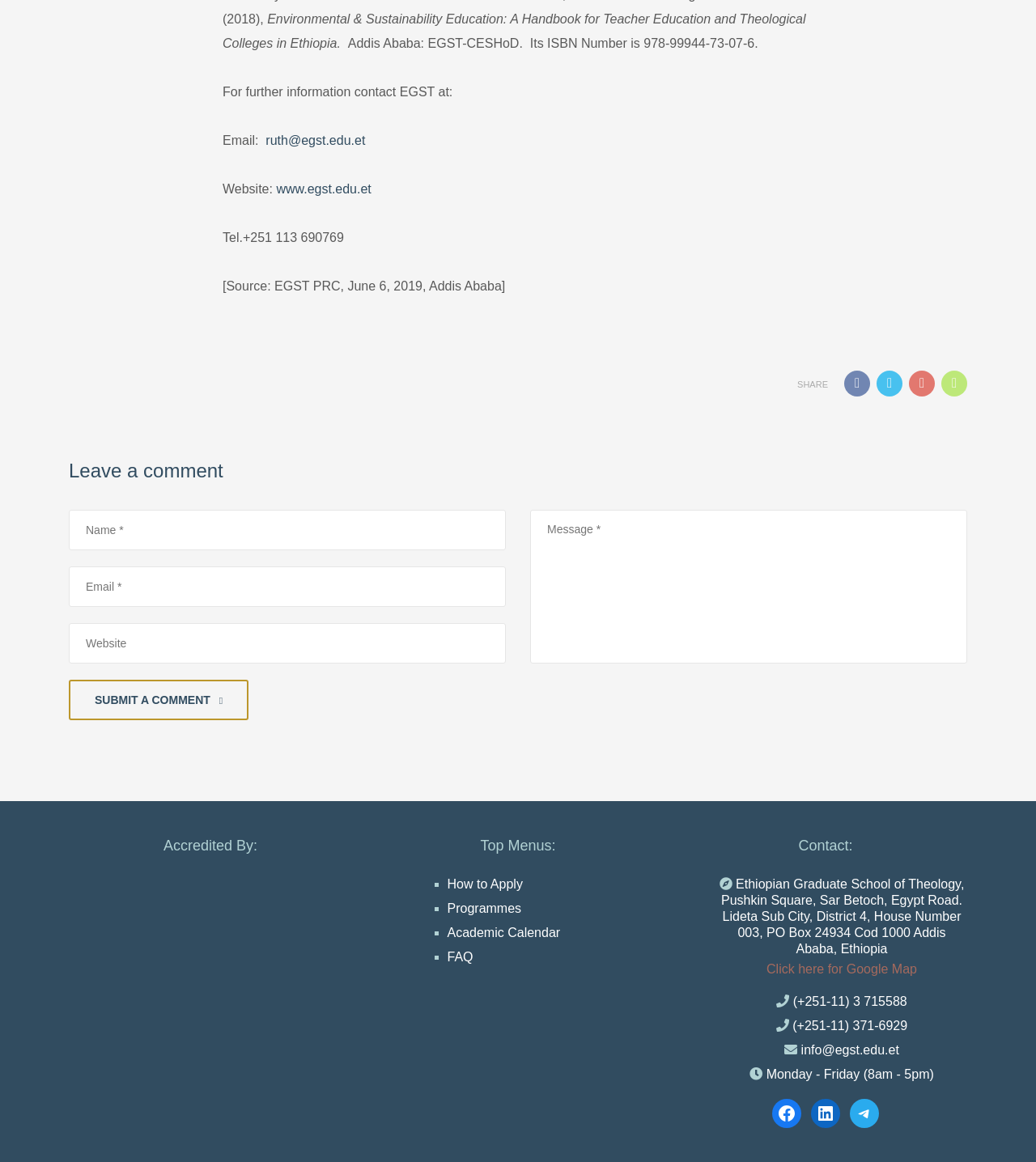For the following element description, predict the bounding box coordinates in the format (top-left x, top-left y, bottom-right x, bottom-right y). All values should be floating point numbers between 0 and 1. Description: Click here for Google Map

[0.74, 0.828, 0.885, 0.84]